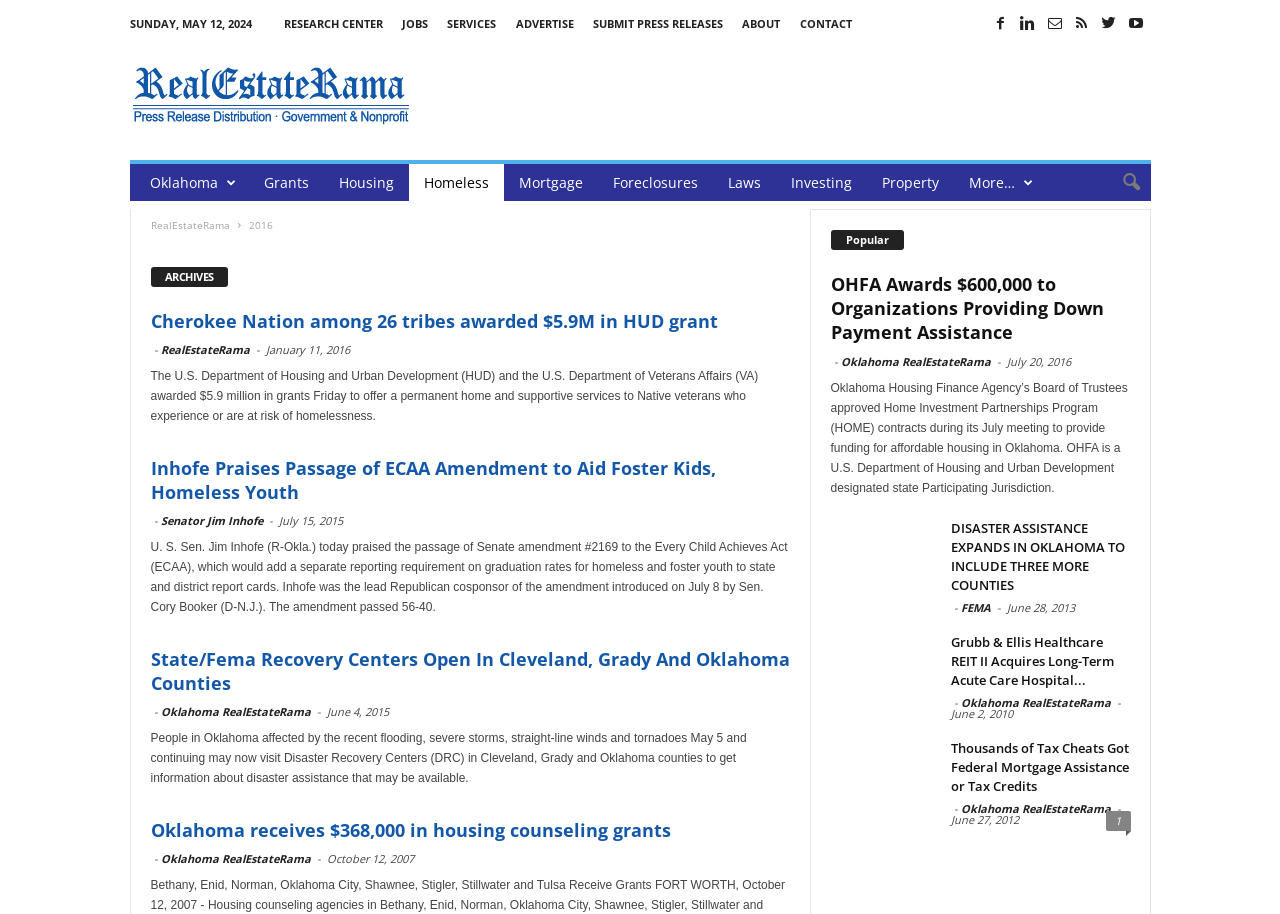What is the category of the article 'Cherokee Nation among 26 tribes awarded $5.9M in HUD grant'?
Based on the screenshot, answer the question with a single word or phrase.

Homeless